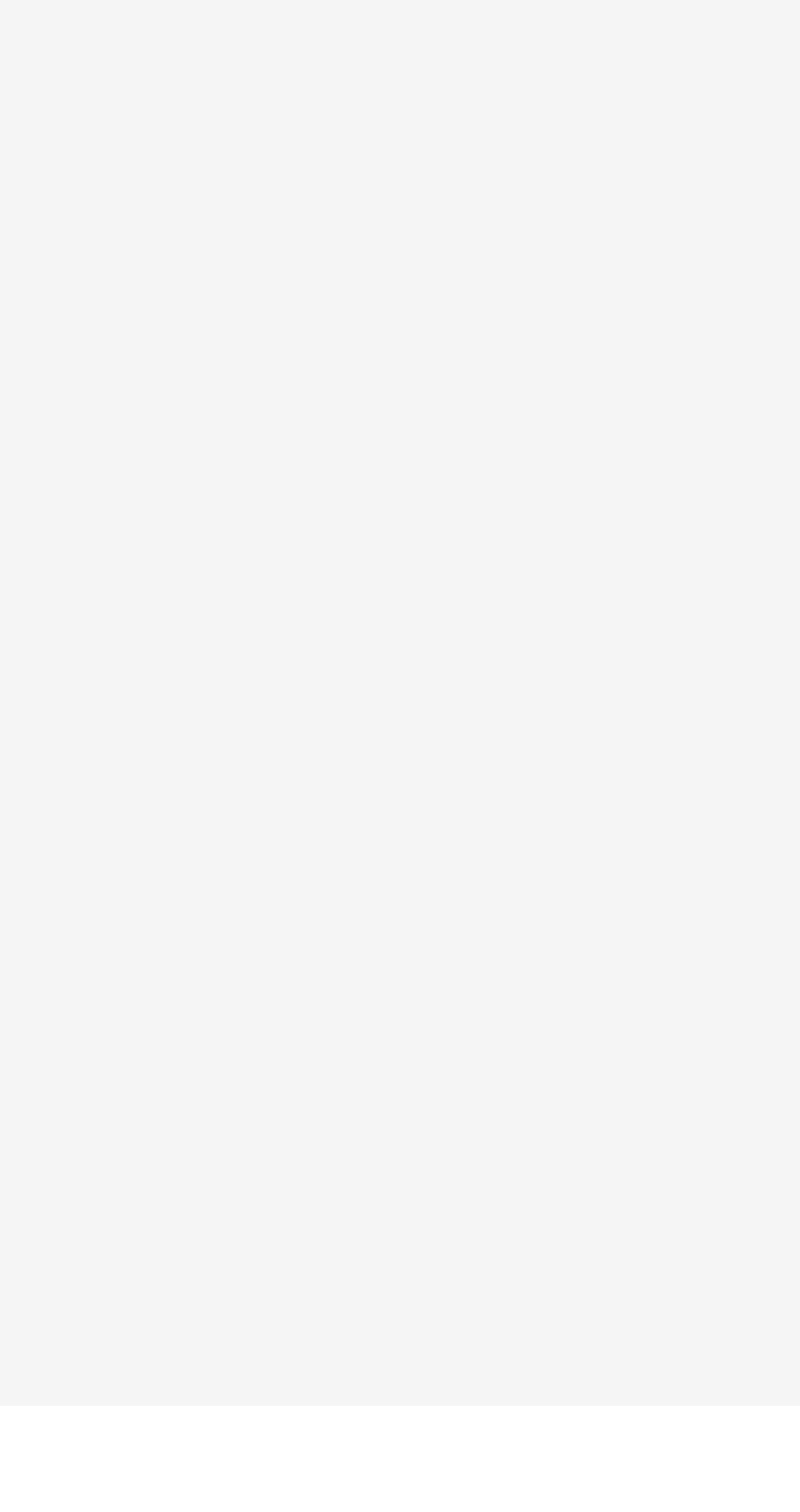Find the bounding box coordinates of the clickable area that will achieve the following instruction: "Click on General Dentistry".

[0.077, 0.54, 0.379, 0.568]